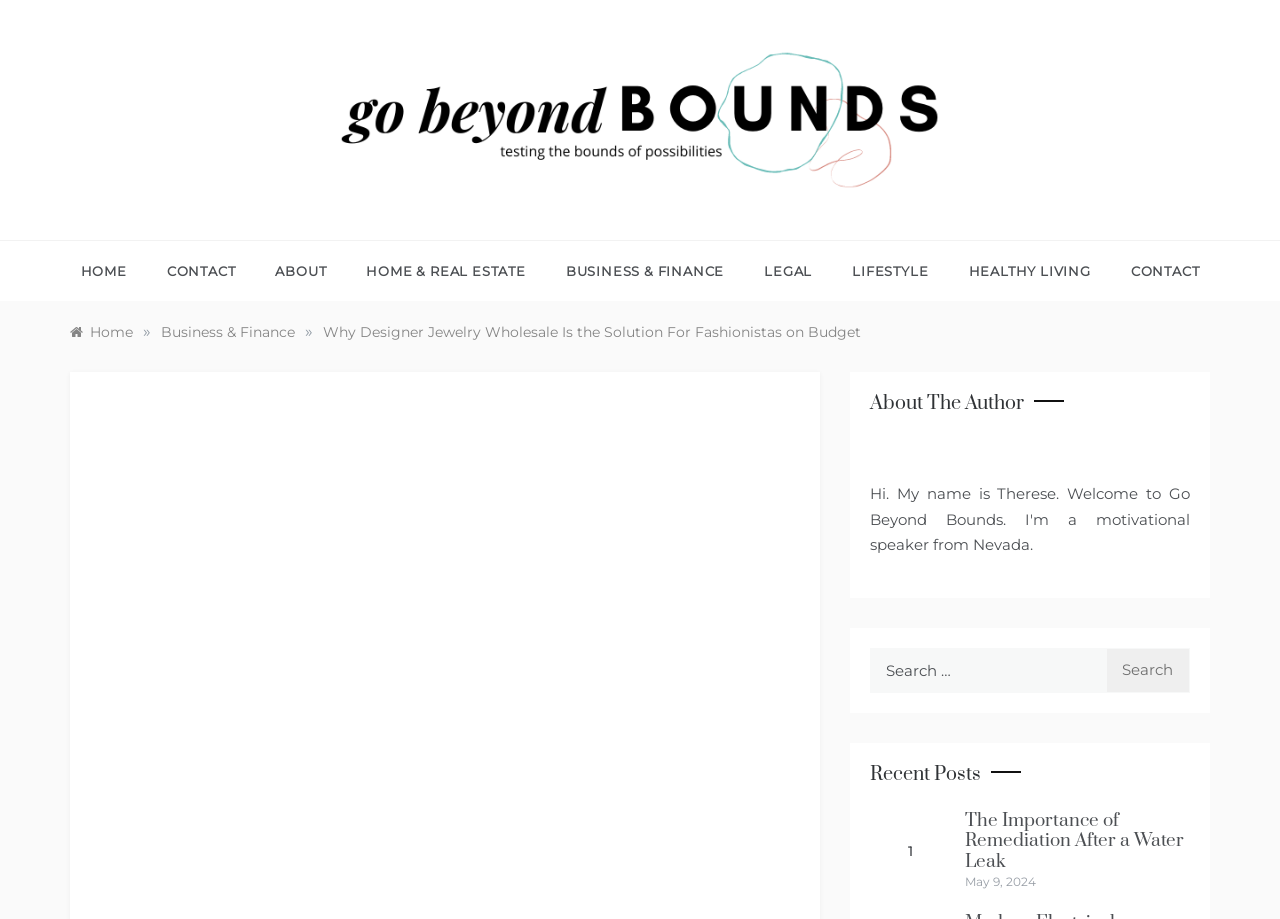Can you find the bounding box coordinates for the element that needs to be clicked to execute this instruction: "Check the 'Recent Posts' section"? The coordinates should be given as four float numbers between 0 and 1, i.e., [left, top, right, bottom].

[0.68, 0.83, 0.93, 0.855]